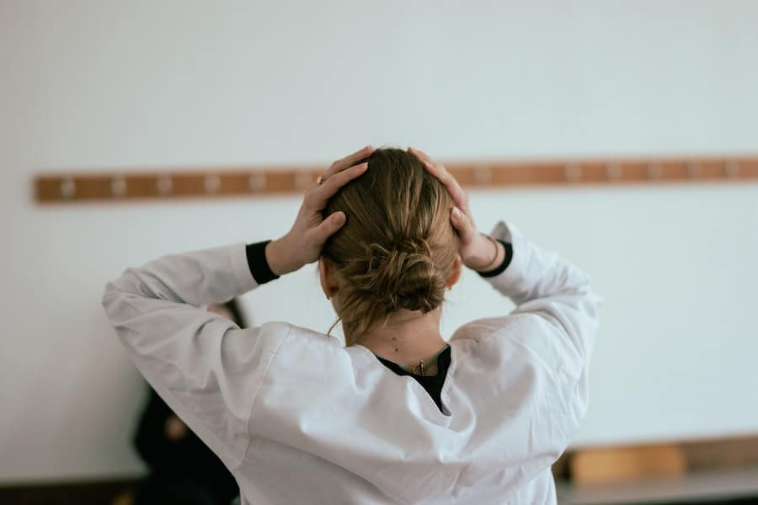What is the color of the person's top?
Please provide a comprehensive answer to the question based on the webpage screenshot.

The person in the image is dressed in a light-colored top, which is contrasted by the dark trim on the sleeves, creating a visually appealing combination.